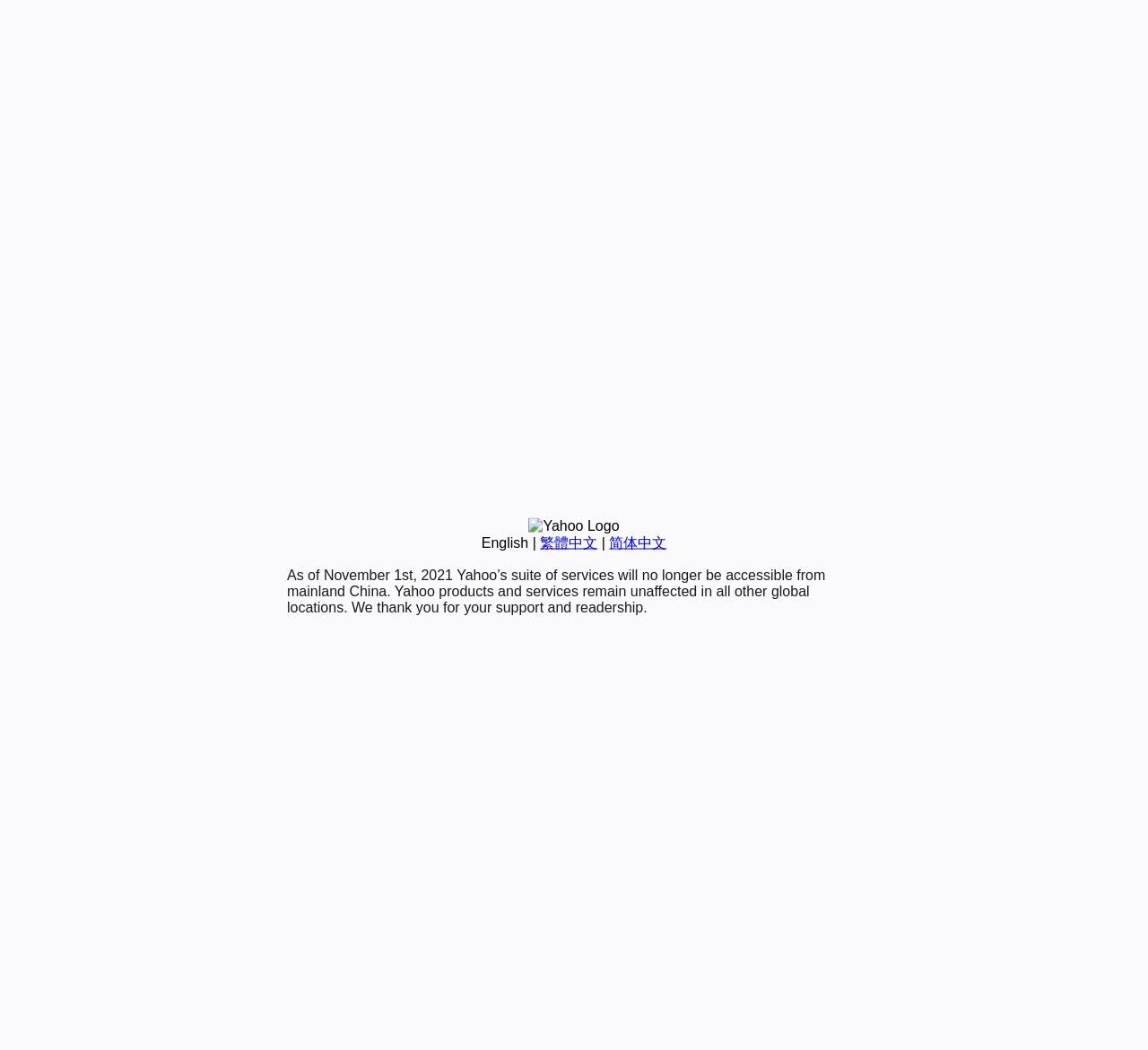Using the given element description, provide the bounding box coordinates (top-left x, top-left y, bottom-right x, bottom-right y) for the corresponding UI element in the screenshot: 简体中文

[0.531, 0.509, 0.581, 0.524]